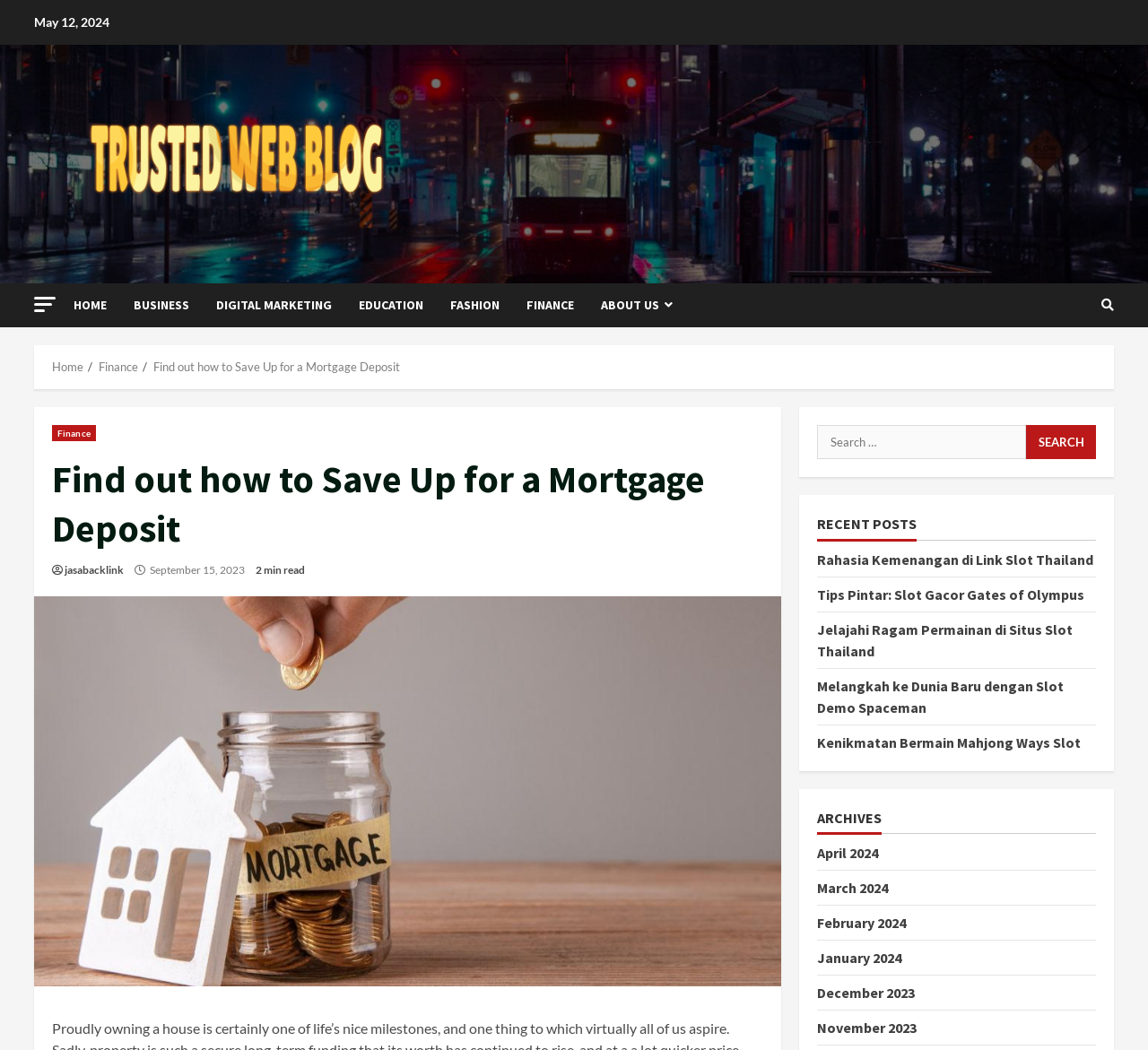Identify the bounding box coordinates of the area you need to click to perform the following instruction: "Visit the 'FINANCE' category".

[0.447, 0.27, 0.512, 0.312]